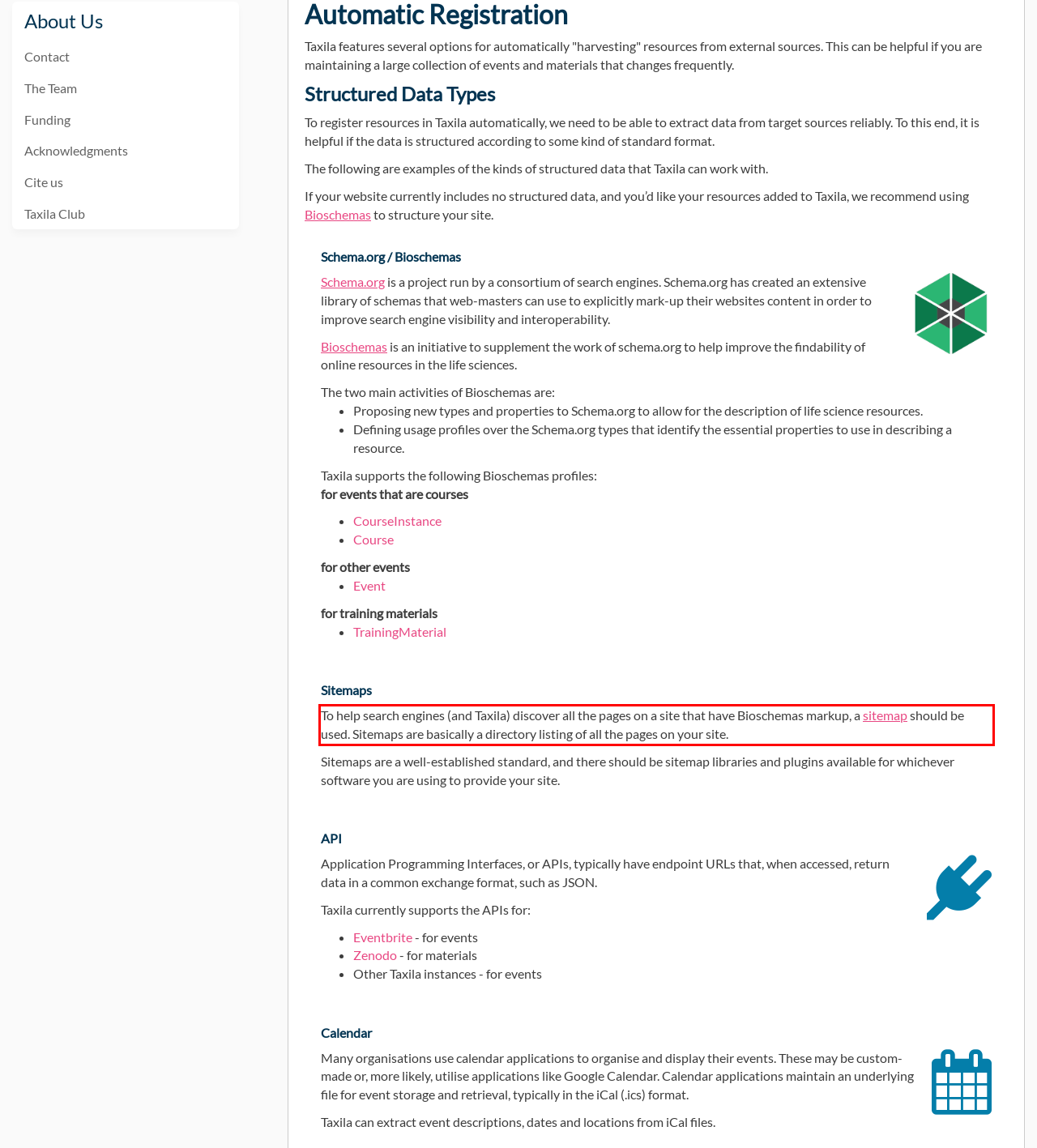Please examine the webpage screenshot and extract the text within the red bounding box using OCR.

To help search engines (and Taxila) discover all the pages on a site that have Bioschemas markup, a sitemap should be used. Sitemaps are basically a directory listing of all the pages on your site.